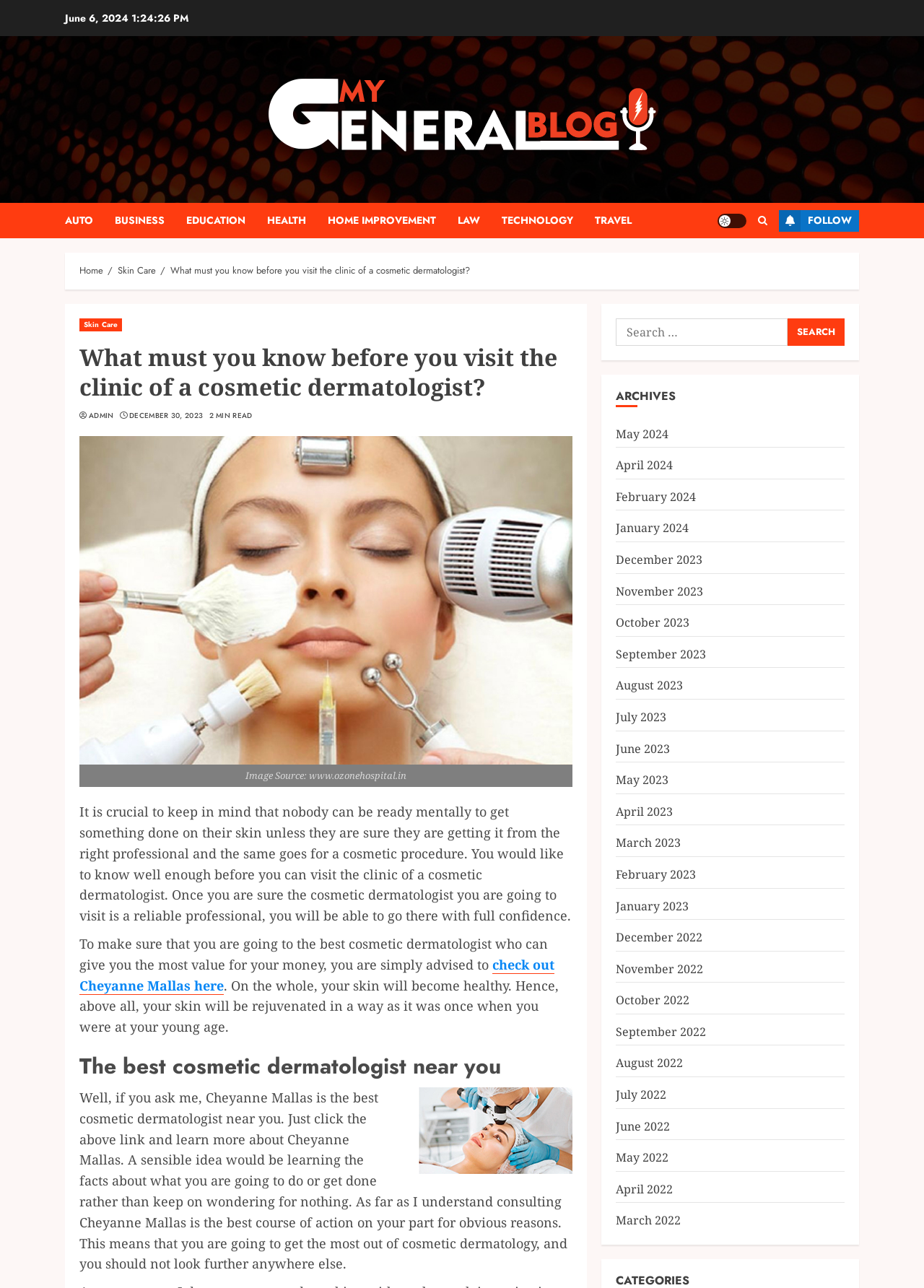Please identify the bounding box coordinates of the clickable region that I should interact with to perform the following instruction: "Search for something". The coordinates should be expressed as four float numbers between 0 and 1, i.e., [left, top, right, bottom].

[0.667, 0.247, 0.914, 0.268]